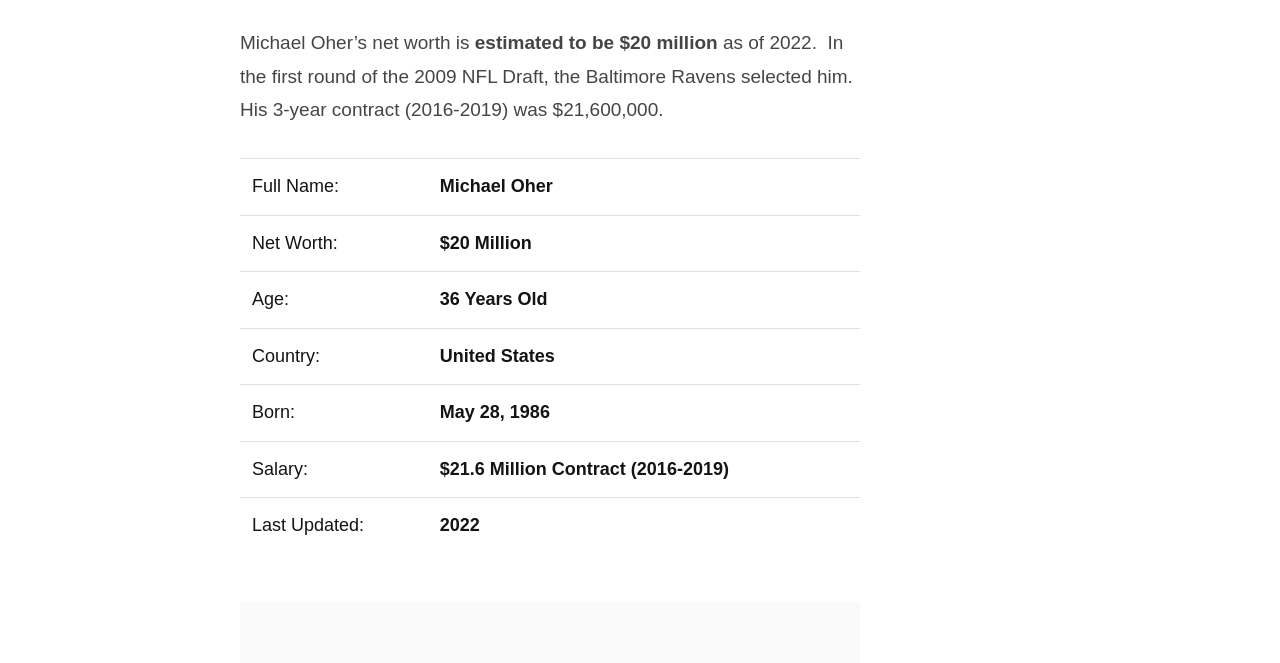What is Michael Oher's net worth?
Provide a detailed and well-explained answer to the question.

According to the text, Michael Oher's net worth is estimated to be $20 million as of 2022.